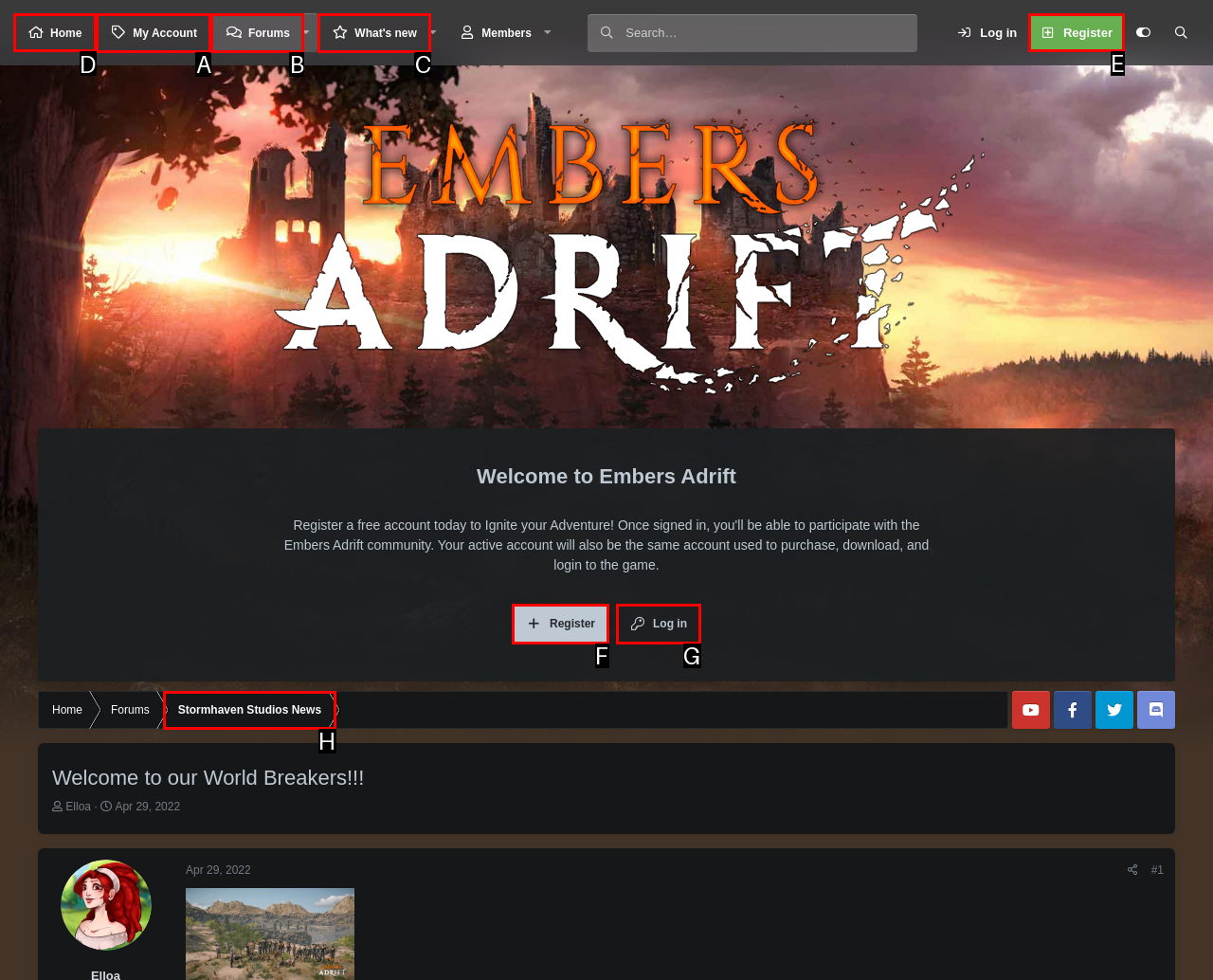Select the appropriate HTML element that needs to be clicked to finish the task: Click on the Home link
Reply with the letter of the chosen option.

D